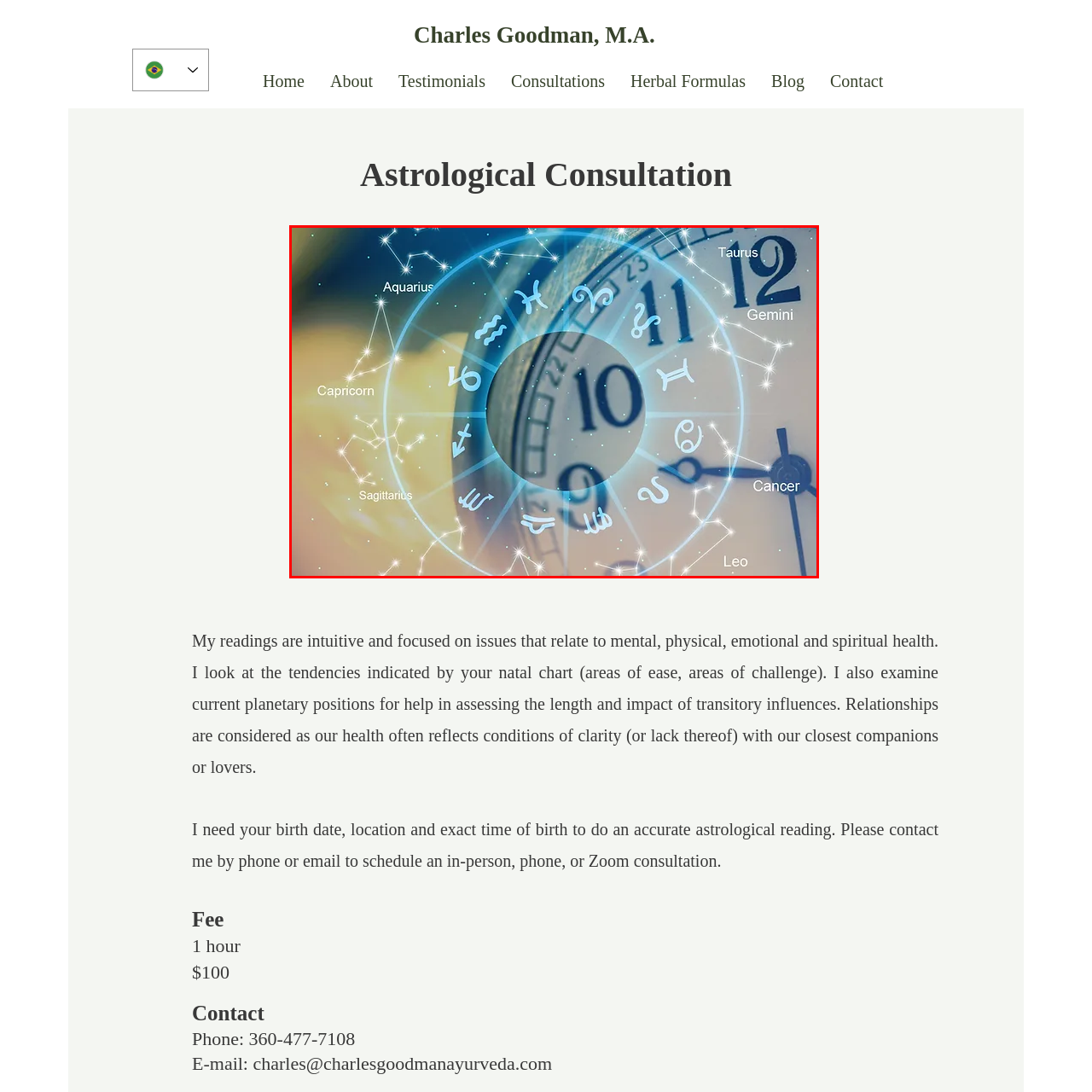Give an in-depth description of the picture inside the red marked area.

The image features a captivating astrological theme, set against a softly blurred background that enhances its ethereal quality. At the center, a clock face is prominently displayed, suggesting the passage of time, an essential element in astrology. Surrounding the clock are the twelve zodiac signs, each represented by their unique symbols and accompanied by their corresponding names: Aquarius, Capricorn, Sagittarius, Taurus, Gemini, Cancer, Leo, and more. A delicate mist of sparkling stars weaves through the design, evoking a sense of wonder and connection to the cosmos. The overall composition beautifully illustrates the relationship between time and the celestial influences that shape individual destinies, making it a perfect representation for an astrological consultation.